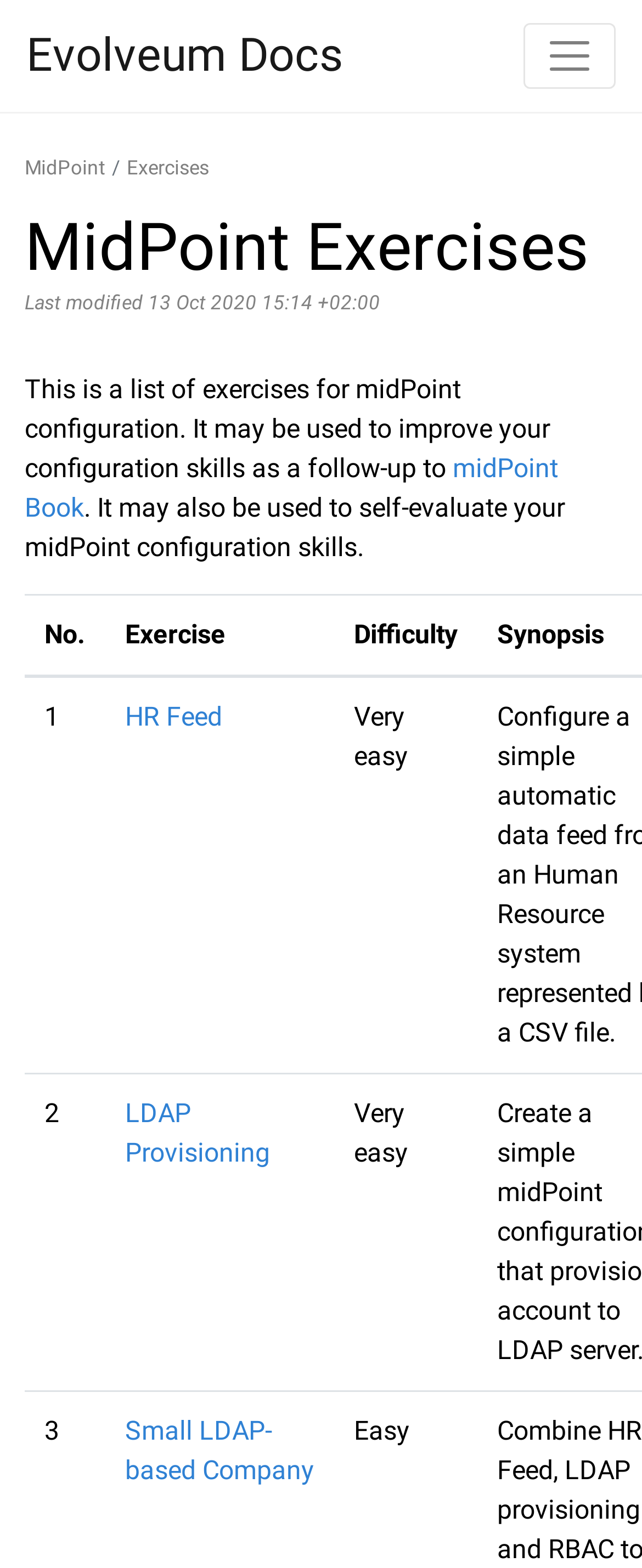How many columns are in the exercise table? Analyze the screenshot and reply with just one word or a short phrase.

3